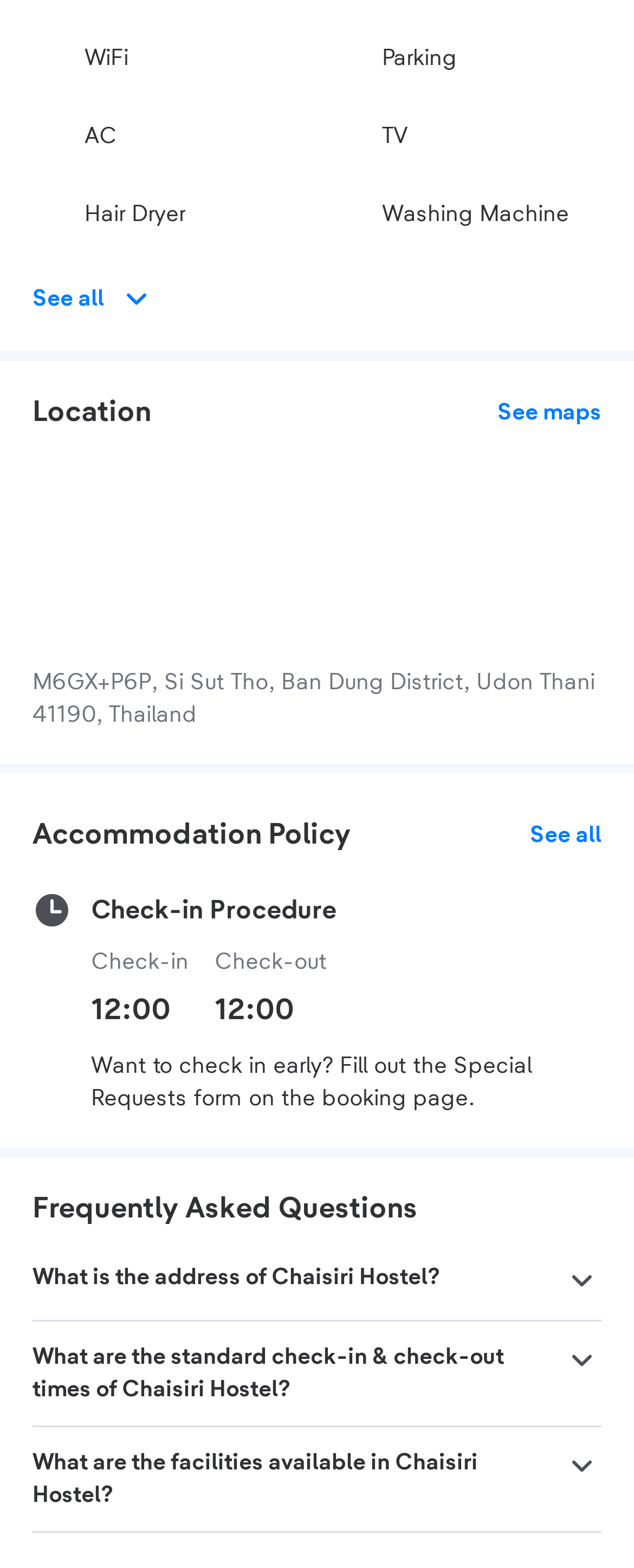What is the standard check-in time of Chaisiri Hostel?
Can you give a detailed and elaborate answer to the question?

According to the 'Accommodation Policy' section, the standard check-in time of Chaisiri Hostel is 12:00, as mentioned in the 'Check-in Procedure' section.